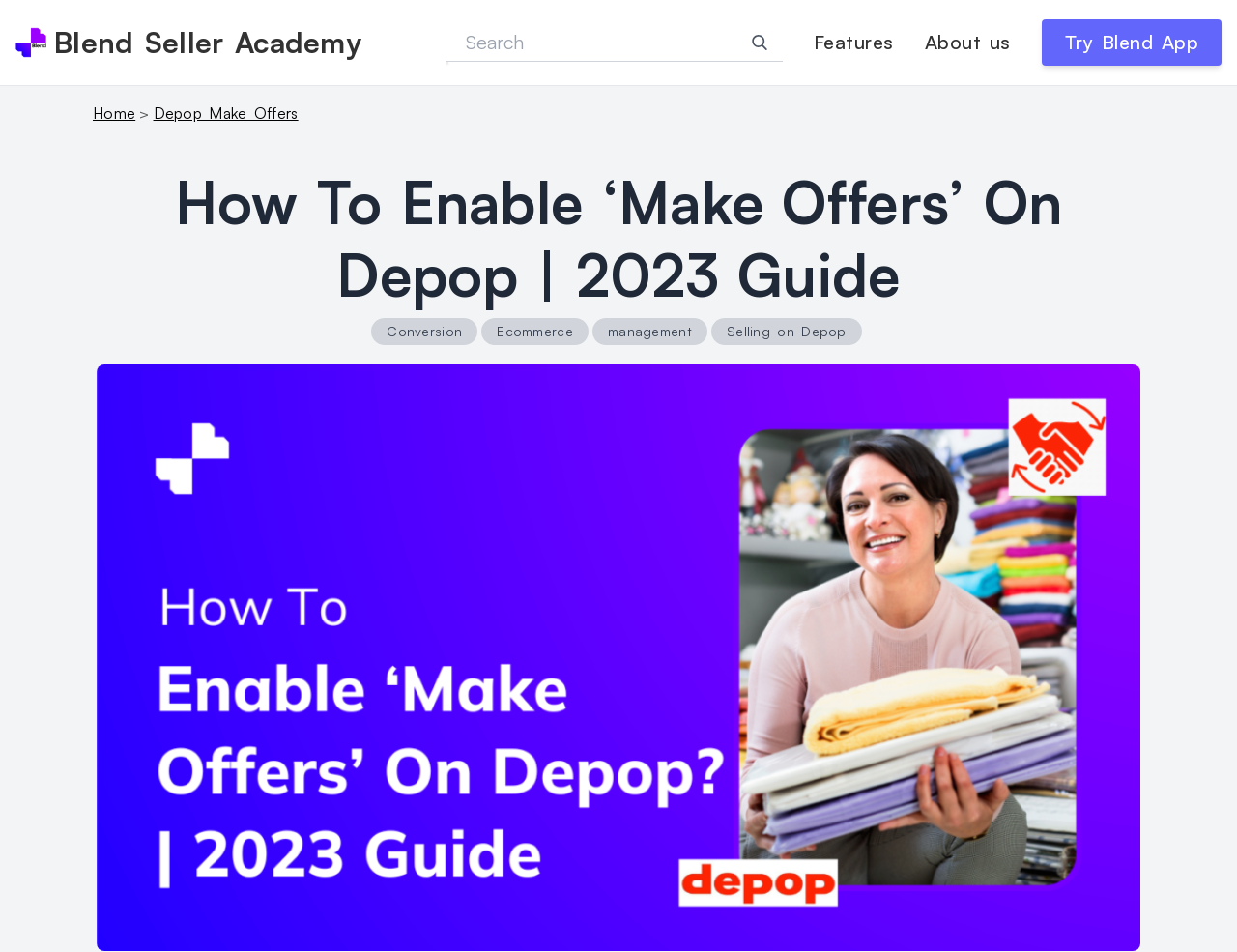What is the purpose of the searchbox? Observe the screenshot and provide a one-word or short phrase answer.

To search